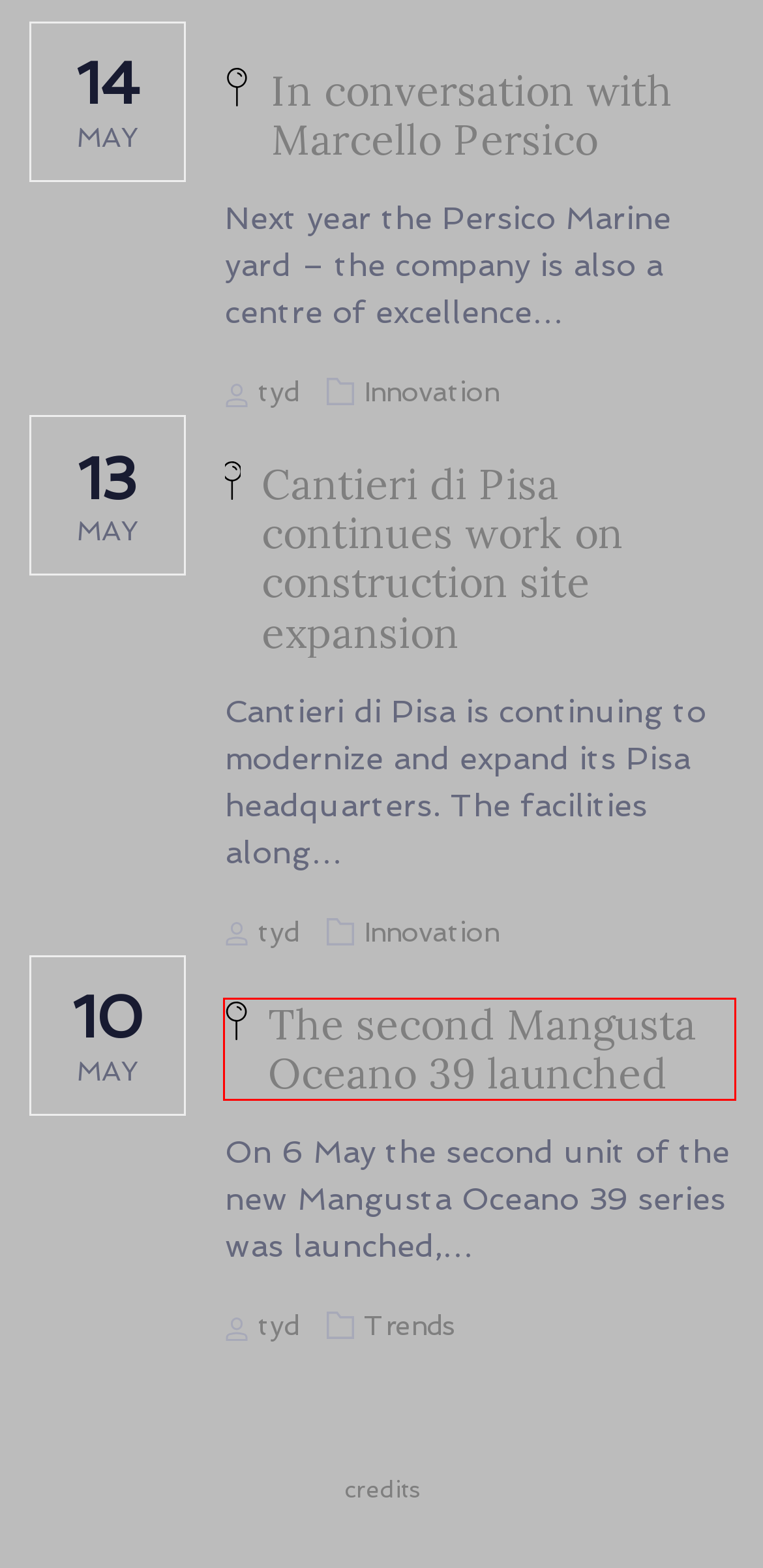Examine the webpage screenshot and identify the UI element enclosed in the red bounding box. Pick the webpage description that most accurately matches the new webpage after clicking the selected element. Here are the candidates:
A. Innovation - Top Yacht Design
B. The second Mangusta Oceano 39 launched on May 6th
C. Swan celebrates it’s 50th Anniversary - Top Yacht Design
D. Home Engl - Top Yacht Design
E. tyd - Top Yacht Design
F. Trends - Top Yacht Design
G. Cantieri di Pisa continues work construction site expansion
H. fincantieri - Top Yacht Design

B